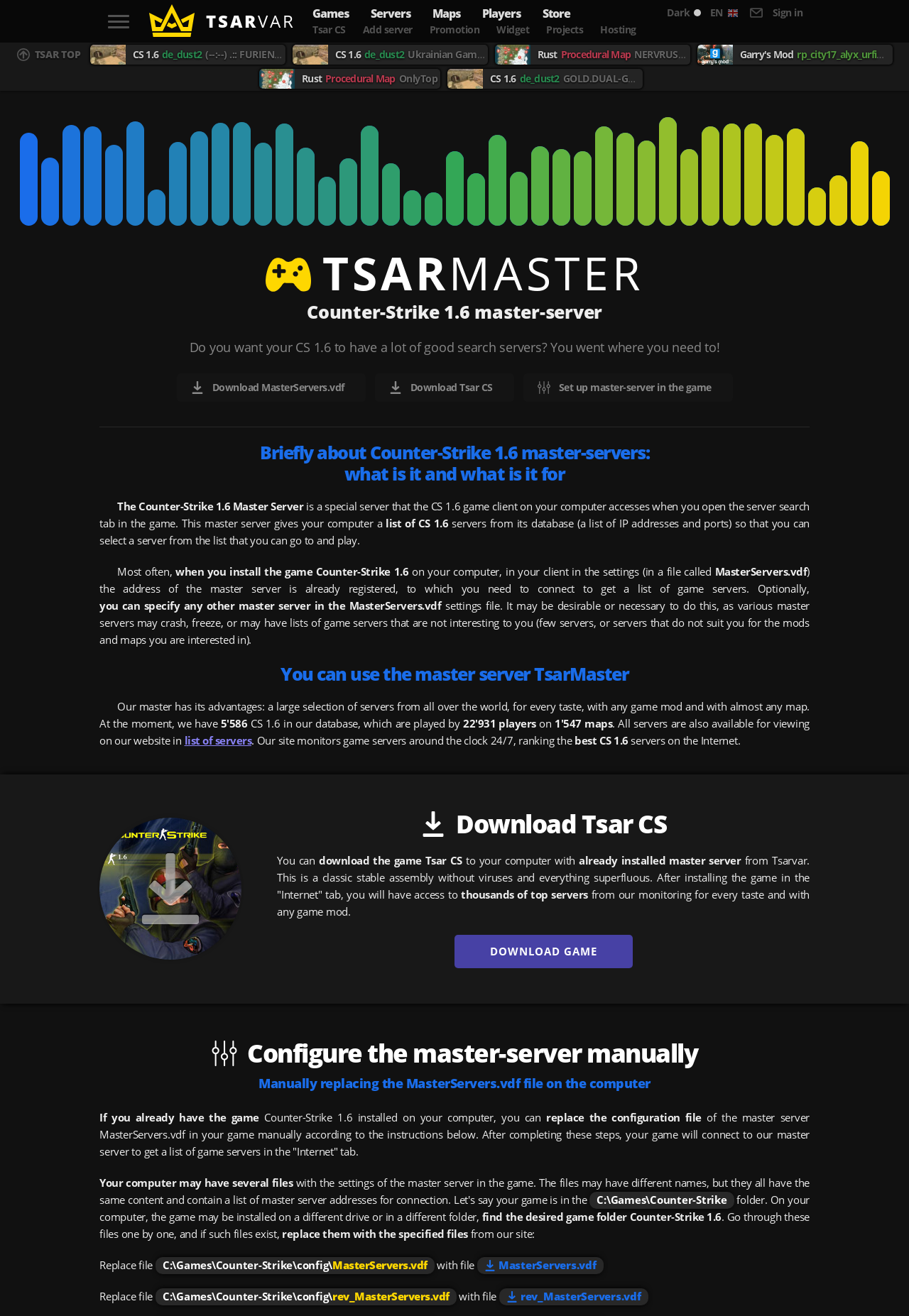What is the file name that needs to be replaced to configure the master server manually?
Based on the screenshot, provide a one-word or short-phrase response.

MasterServers.vdf